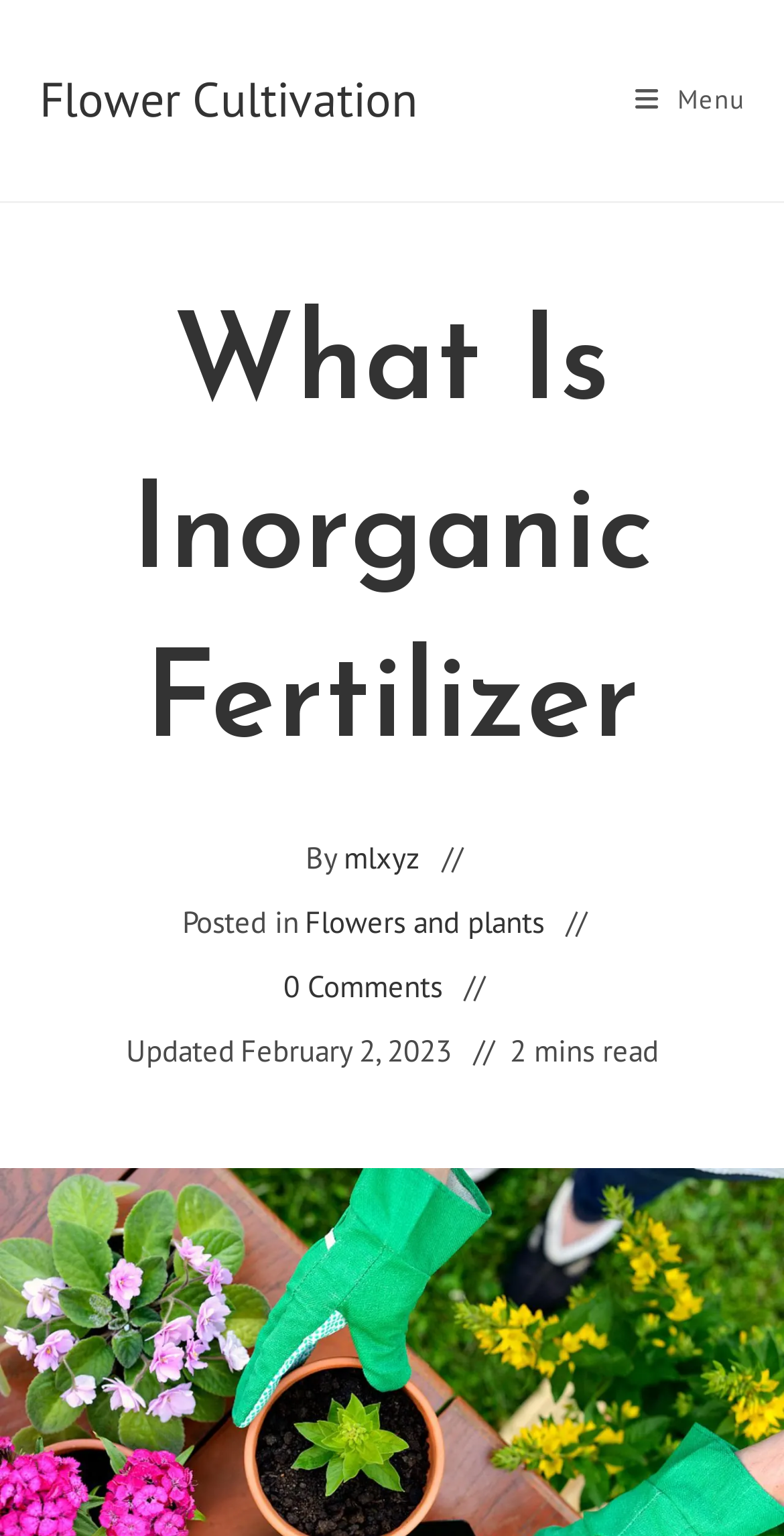Answer the question briefly using a single word or phrase: 
When was the post updated?

February 2, 2023